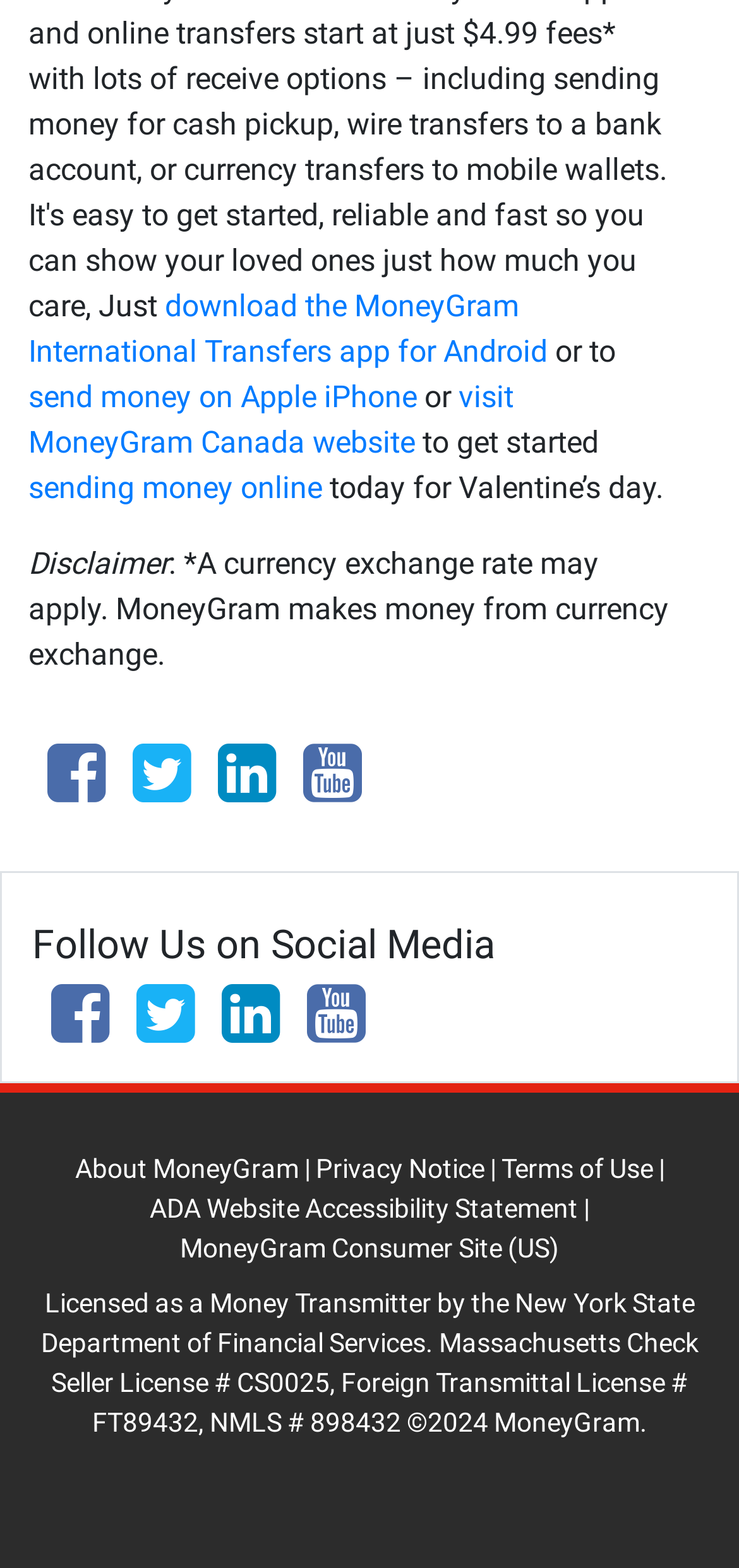What is the purpose of the 'About MoneyGram' link?
Give a single word or phrase answer based on the content of the image.

To learn about MoneyGram